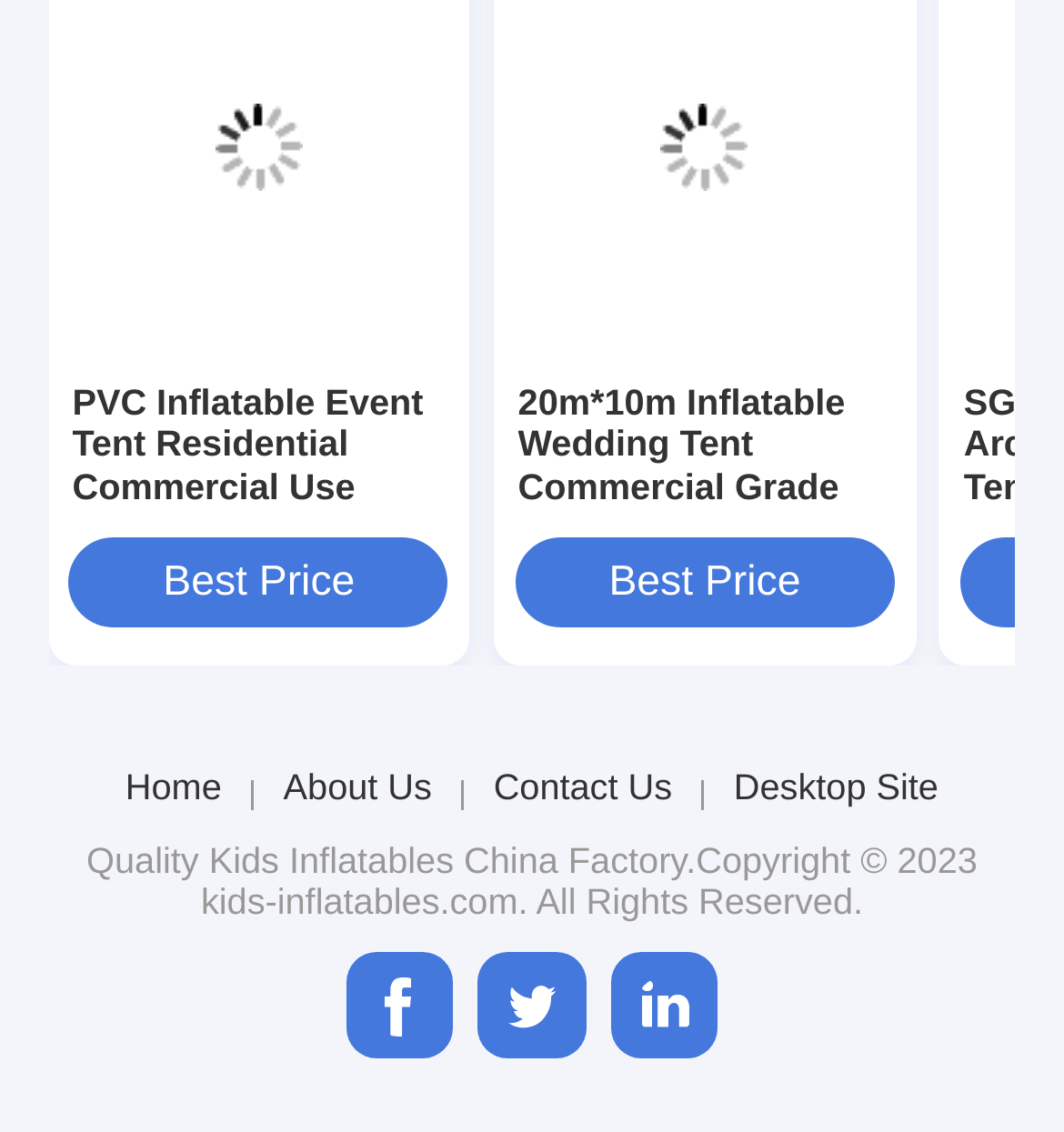Please find the bounding box coordinates of the section that needs to be clicked to achieve this instruction: "Explore Kids Inflatables".

[0.196, 0.741, 0.427, 0.778]